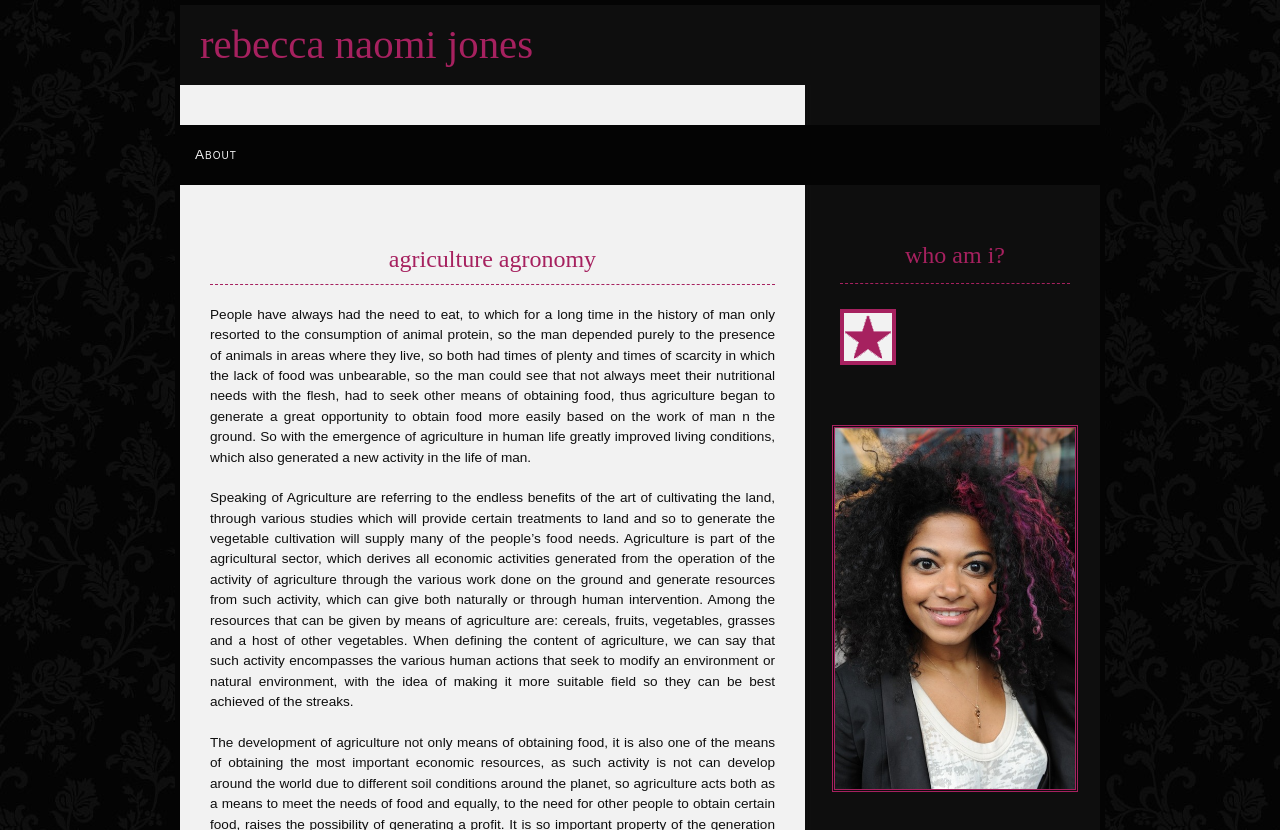Determine the main headline of the webpage and provide its text.

rebecca naomi jones